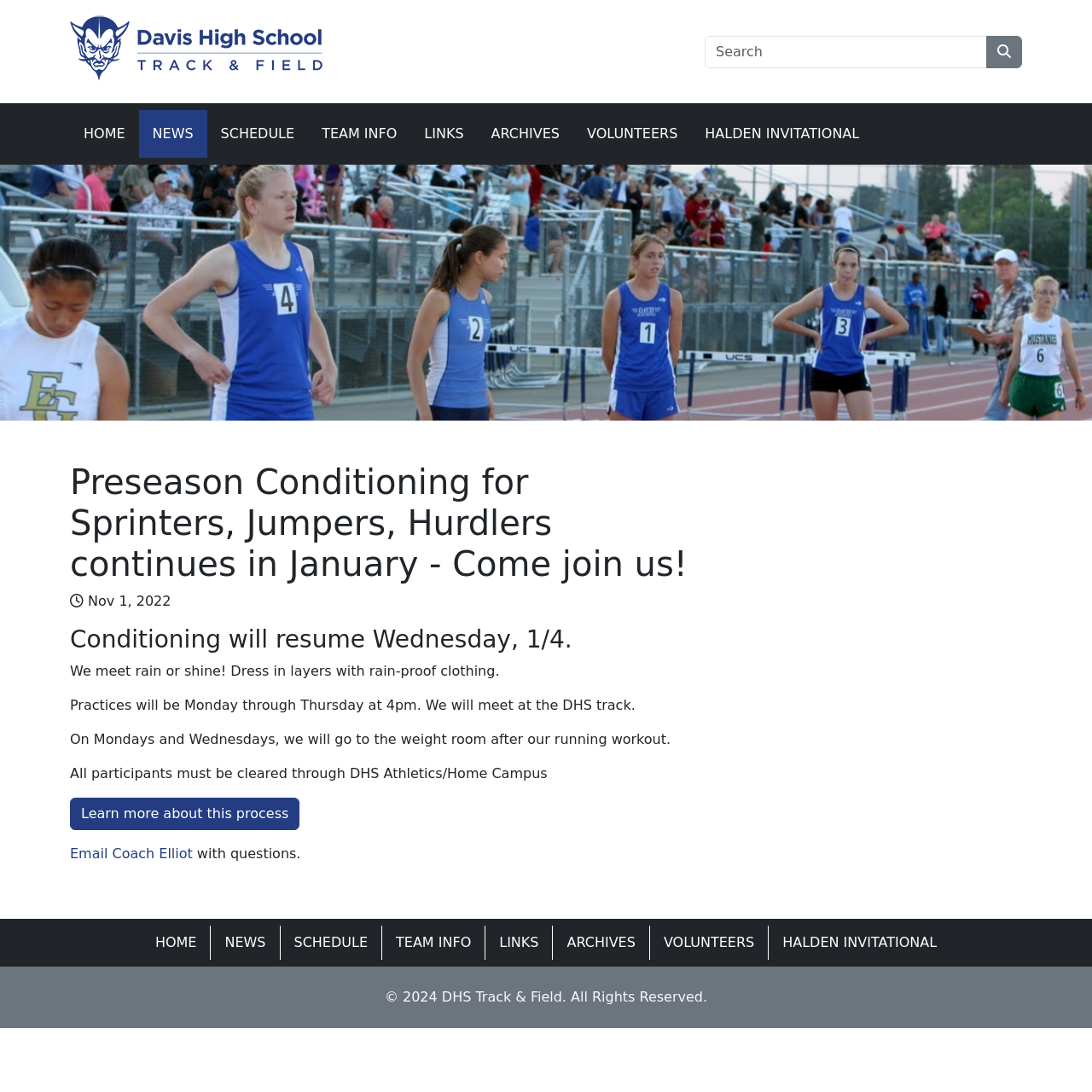Kindly determine the bounding box coordinates for the clickable area to achieve the given instruction: "Email Coach Elliot".

[0.064, 0.774, 0.176, 0.789]